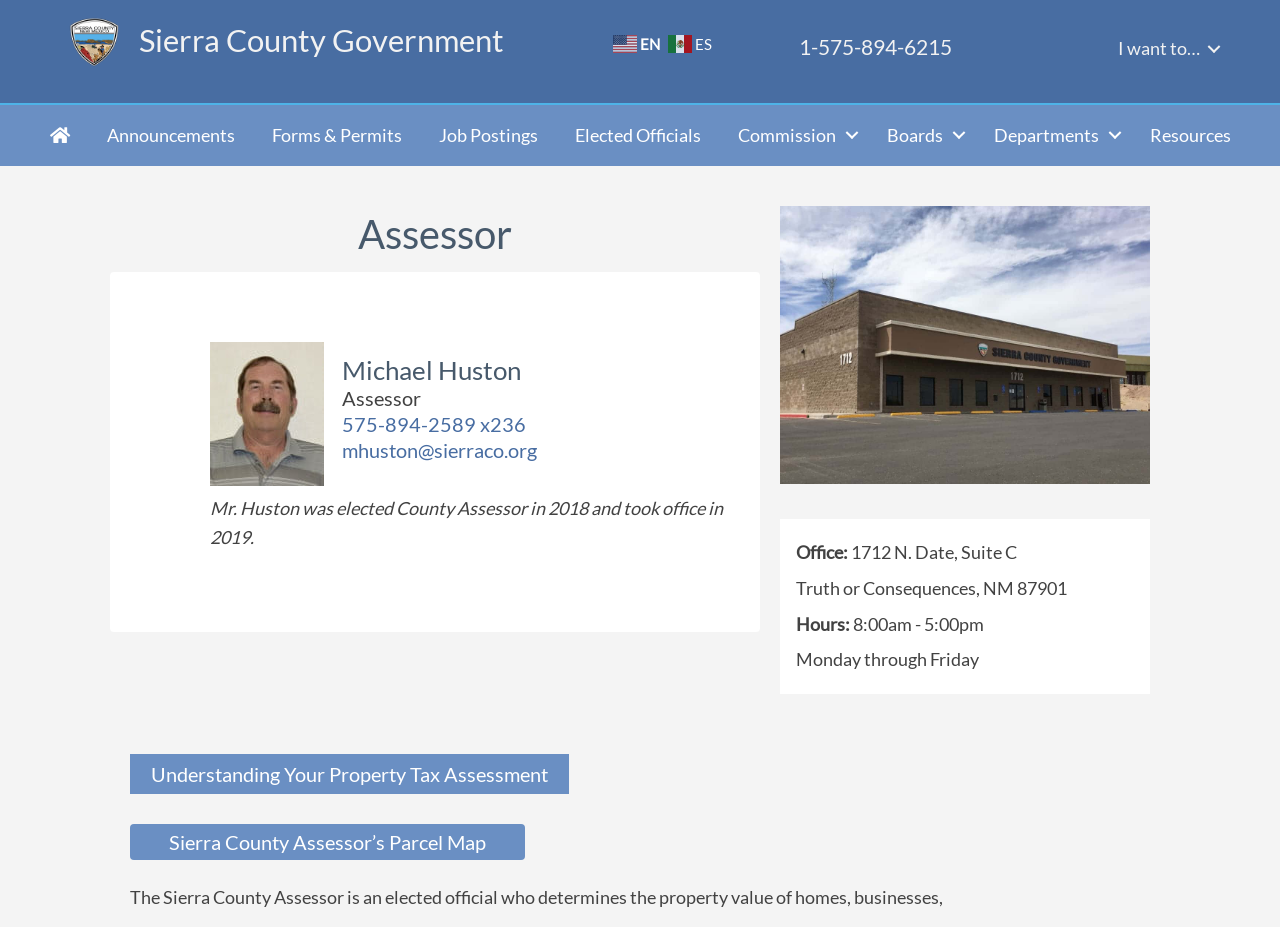For the following element description, predict the bounding box coordinates in the format (top-left x, top-left y, bottom-right x, bottom-right y). All values should be floating point numbers between 0 and 1. Description: Job Postings

[0.329, 0.116, 0.434, 0.176]